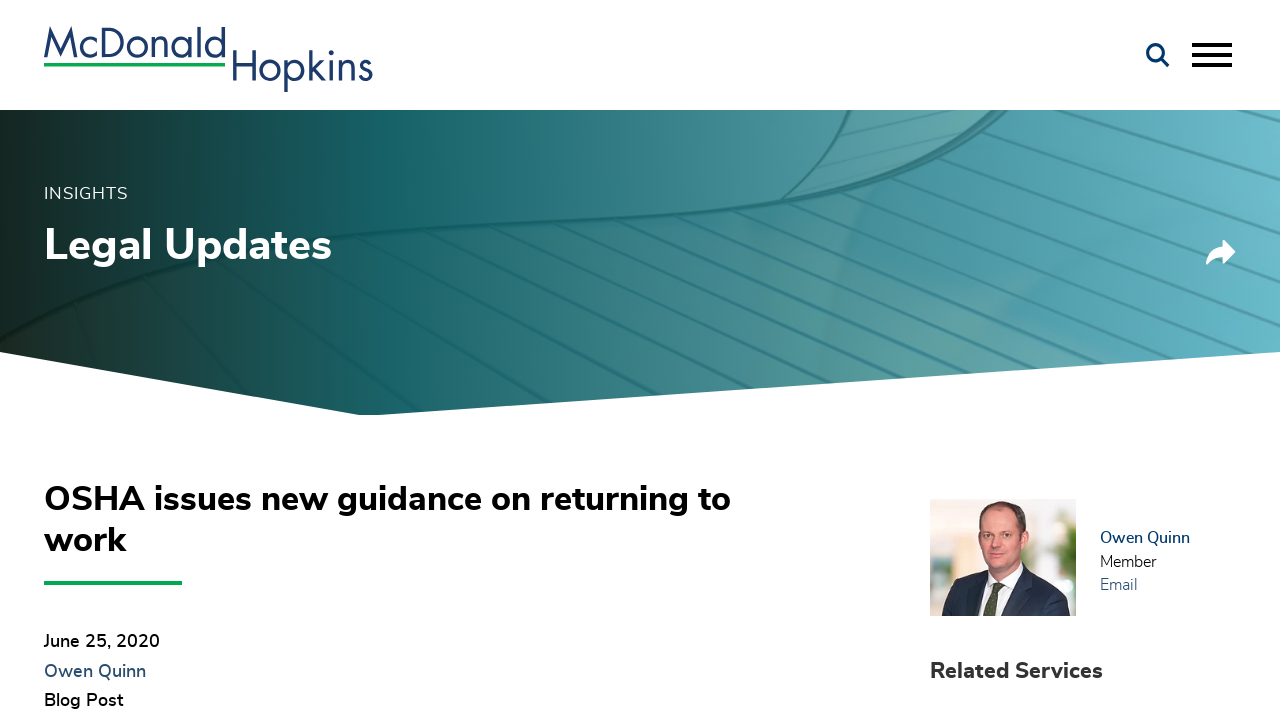Find the bounding box coordinates for the area that must be clicked to perform this action: "View the related services".

[0.726, 0.923, 0.966, 0.96]